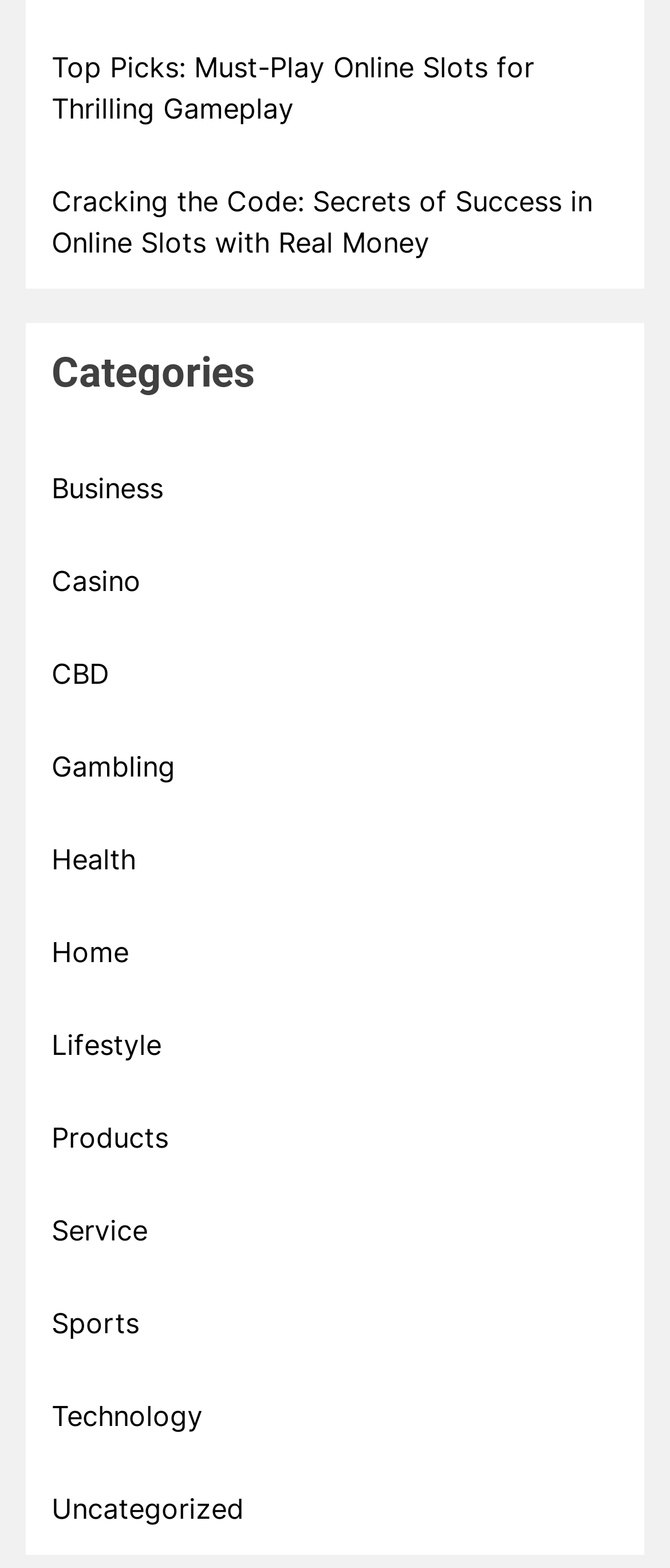What is the second topic related to online slots?
Look at the image and respond with a one-word or short-phrase answer.

Secrets of Success